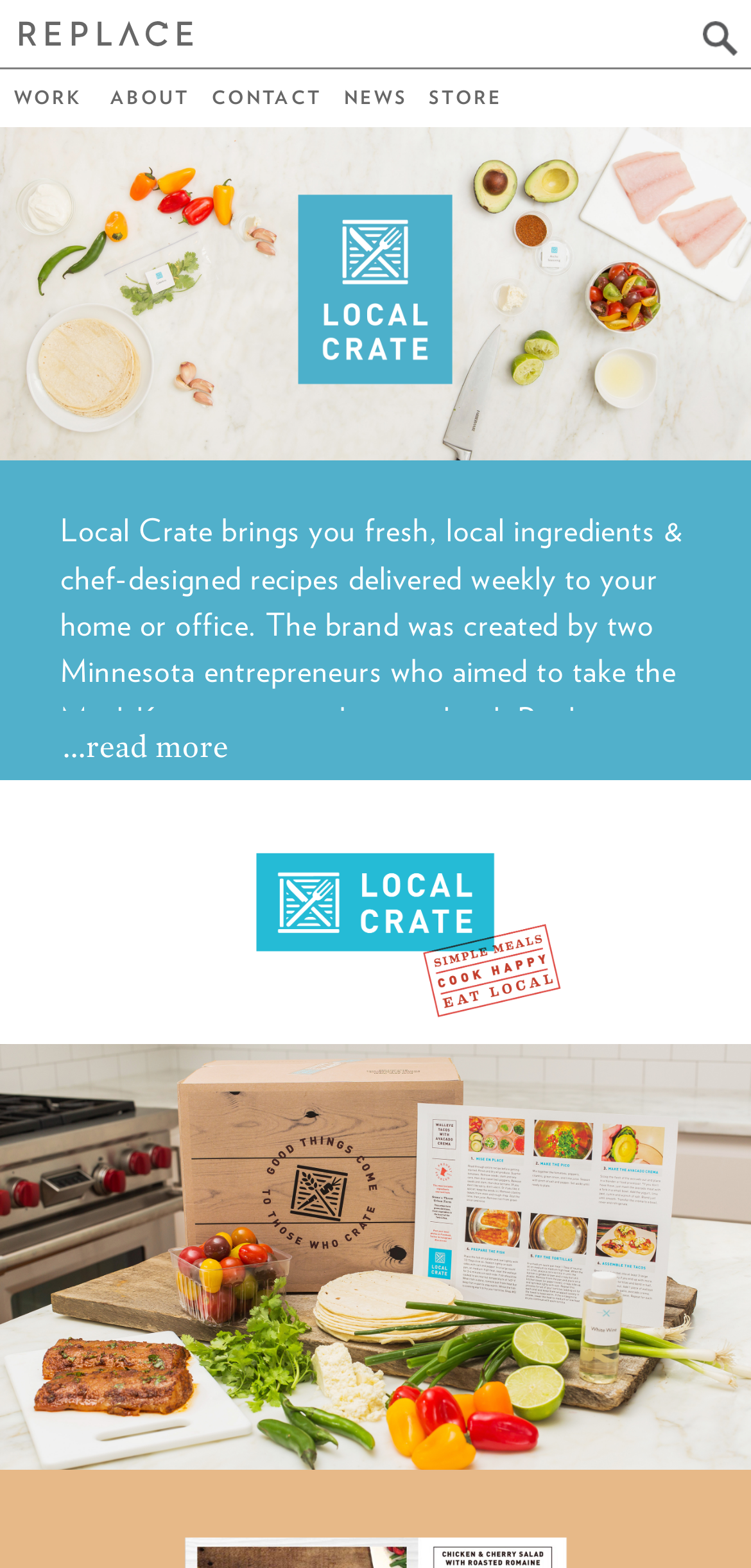From the element description: "WORK ABOUT CONTACT NEWS STORE", extract the bounding box coordinates of the UI element. The coordinates should be expressed as four float numbers between 0 and 1, in the order [left, top, right, bottom].

[0.0, 0.044, 1.0, 0.081]